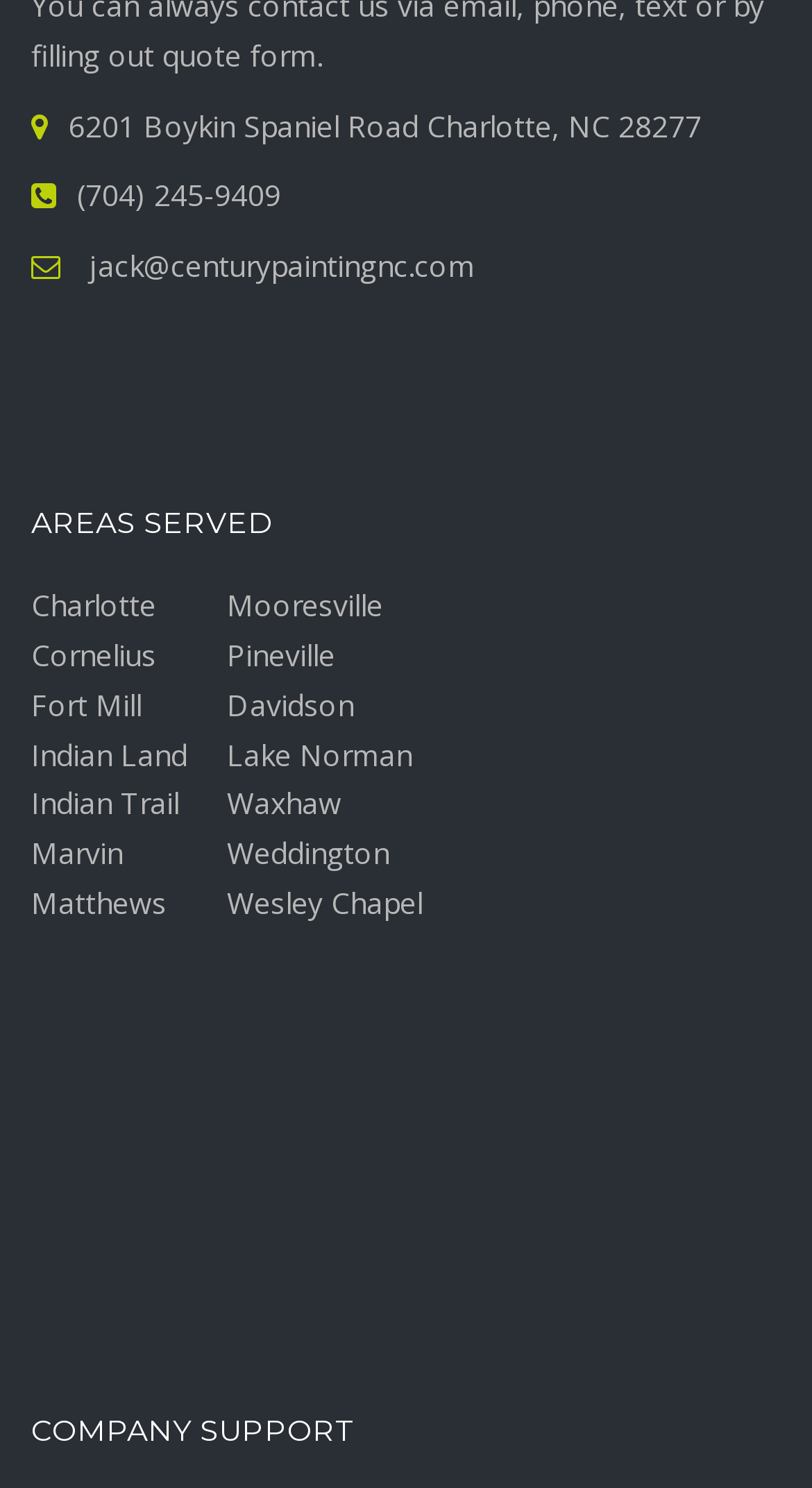Identify the bounding box for the element characterized by the following description: "Fort Mill".

[0.038, 0.457, 0.231, 0.49]